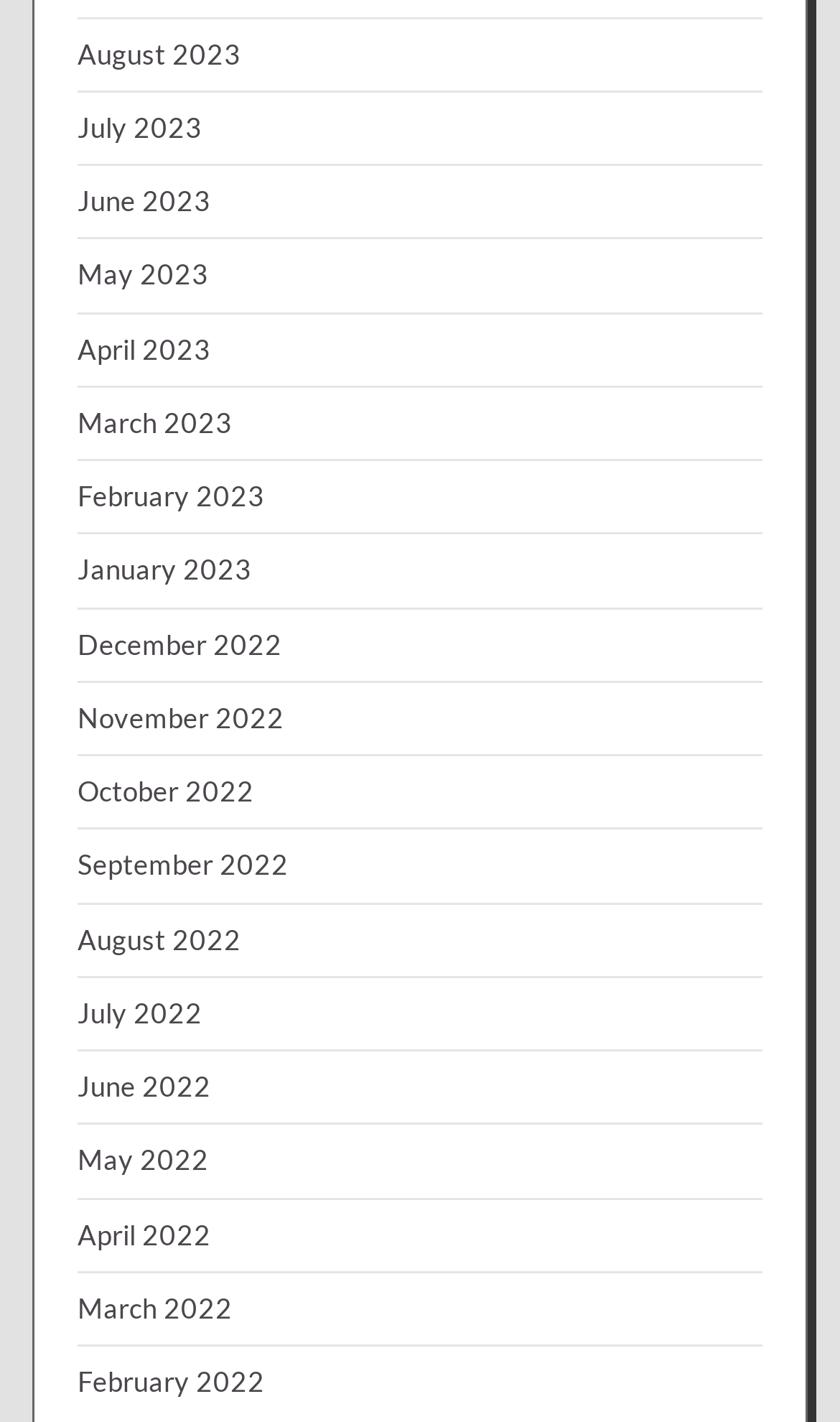Determine the bounding box coordinates for the element that should be clicked to follow this instruction: "check February 2023". The coordinates should be given as four float numbers between 0 and 1, in the format [left, top, right, bottom].

[0.092, 0.337, 0.315, 0.361]